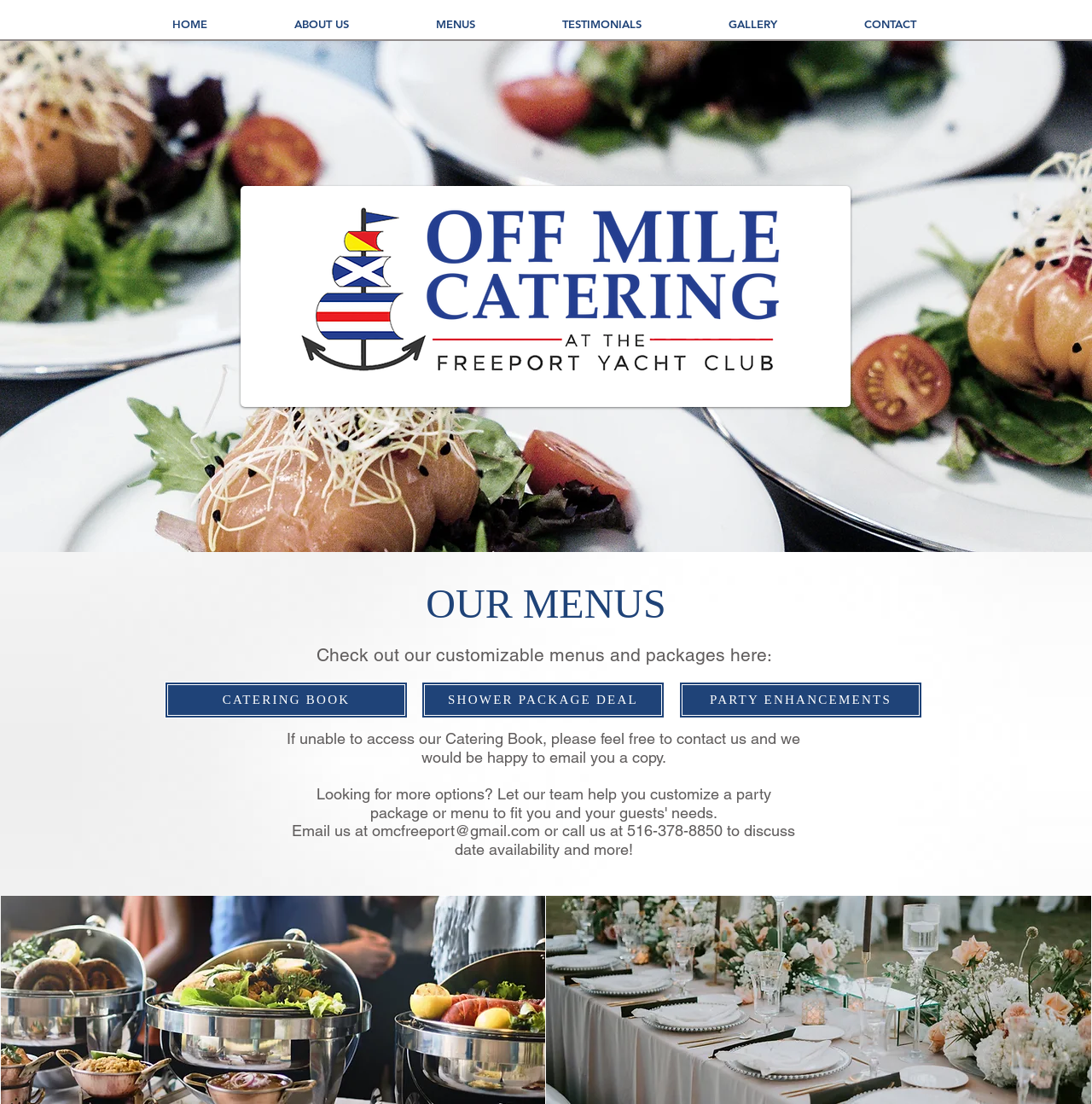What type of event is the 'SHOWER PACKAGE DEAL' link related to?
Using the information from the image, provide a comprehensive answer to the question.

I inferred the type of event by looking at the context of the link, which is mentioned alongside other links related to party planning and catering. The word 'SHOWER' in the link text suggests that it is related to a bridal shower event.